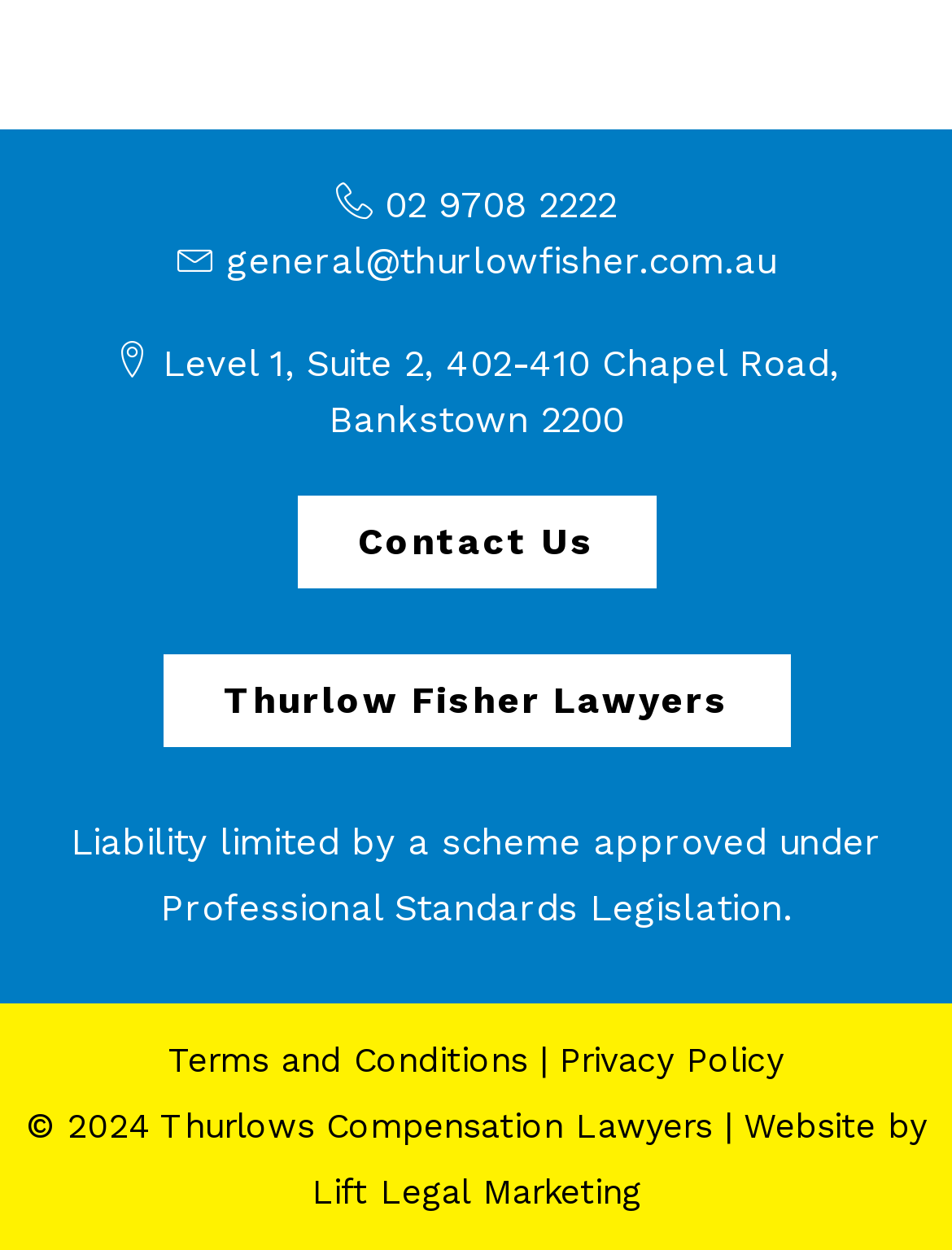Locate the bounding box of the UI element with the following description: "general@thurlowfisher.com.au".

[0.186, 0.191, 0.814, 0.226]